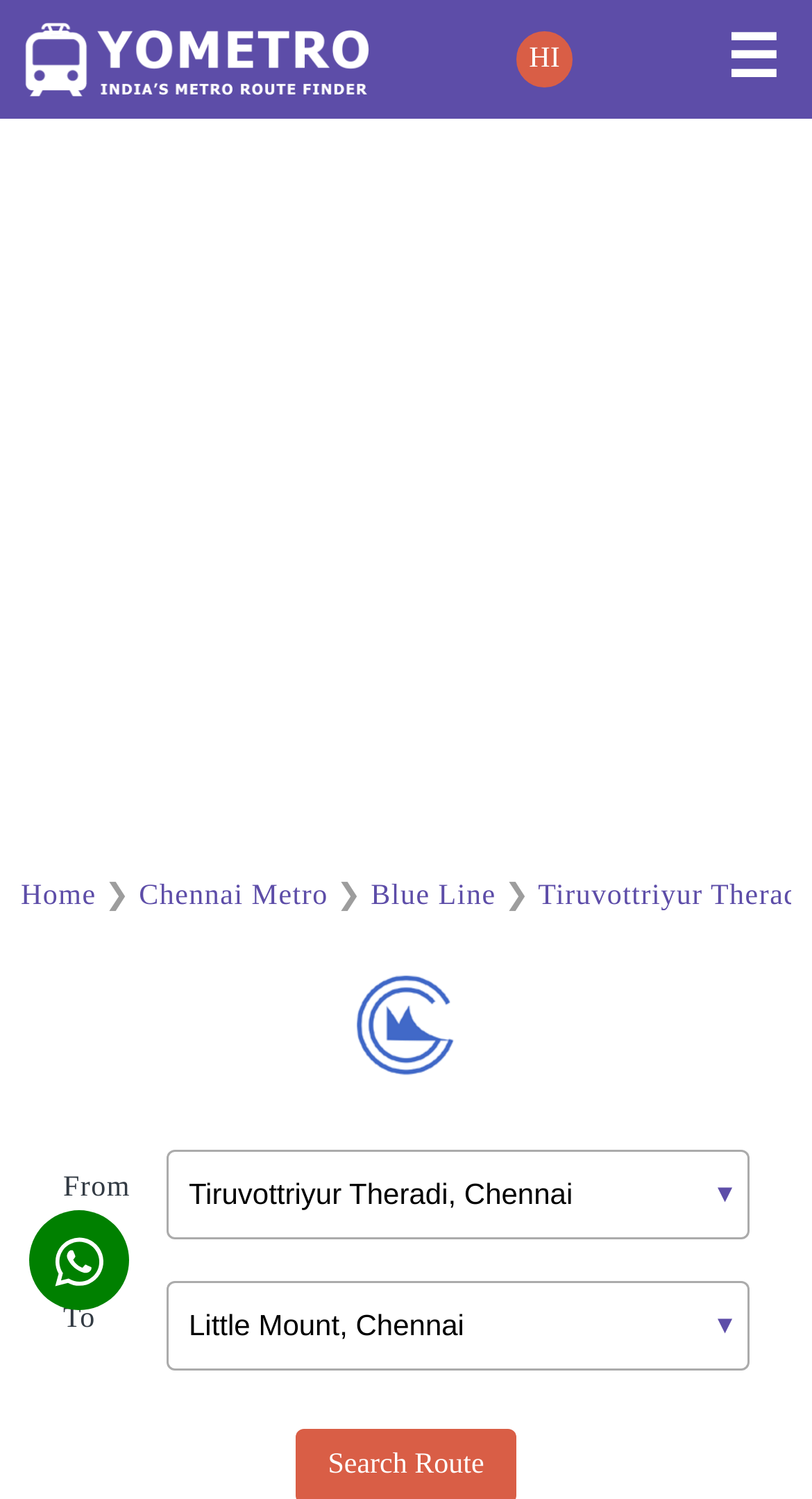Identify the bounding box coordinates of the section that should be clicked to achieve the task described: "Share route on WhatsApp".

[0.036, 0.807, 0.159, 0.874]